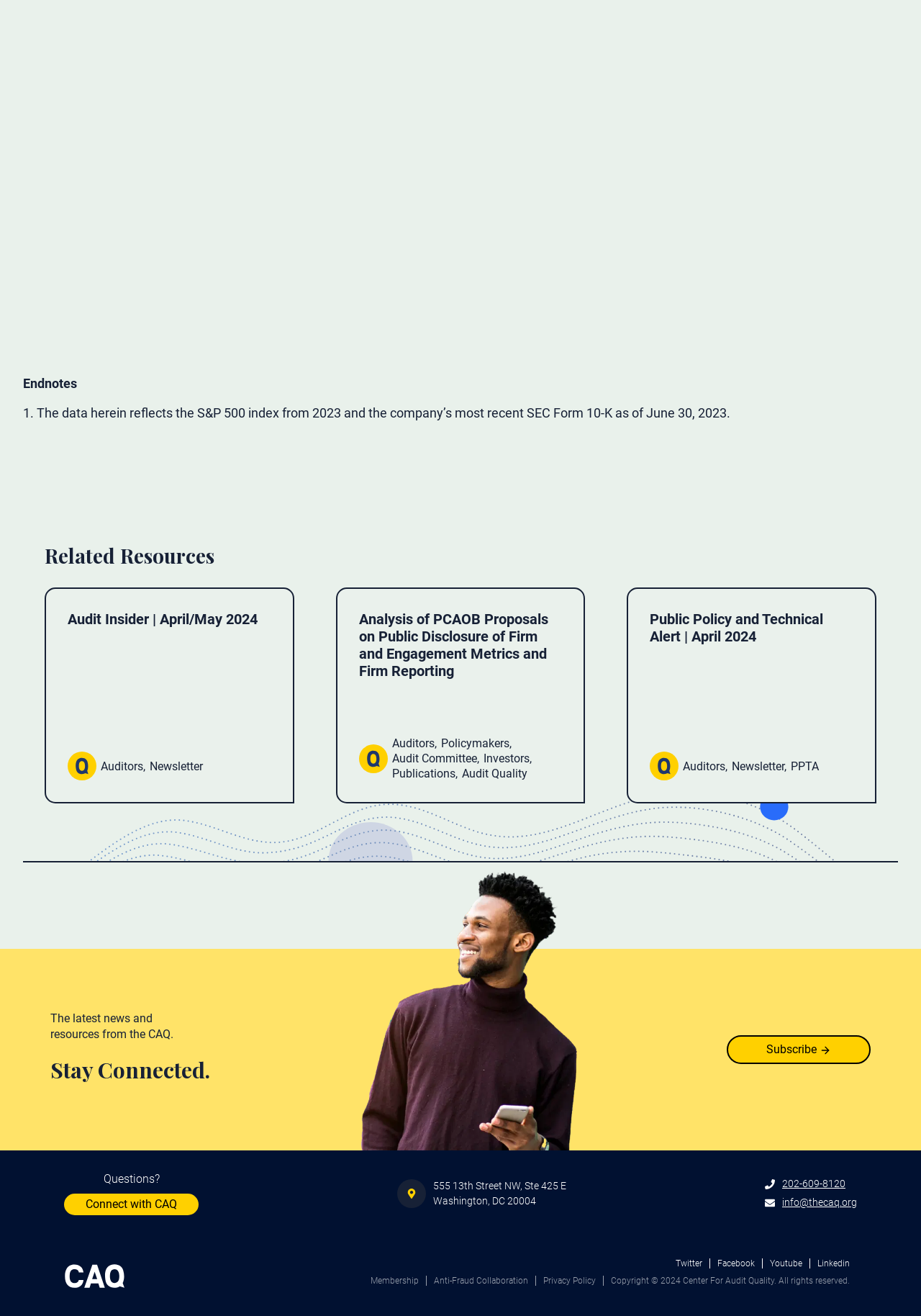Can you specify the bounding box coordinates for the region that should be clicked to fulfill this instruction: "Click the 'Subscribe' button".

[0.789, 0.787, 0.945, 0.808]